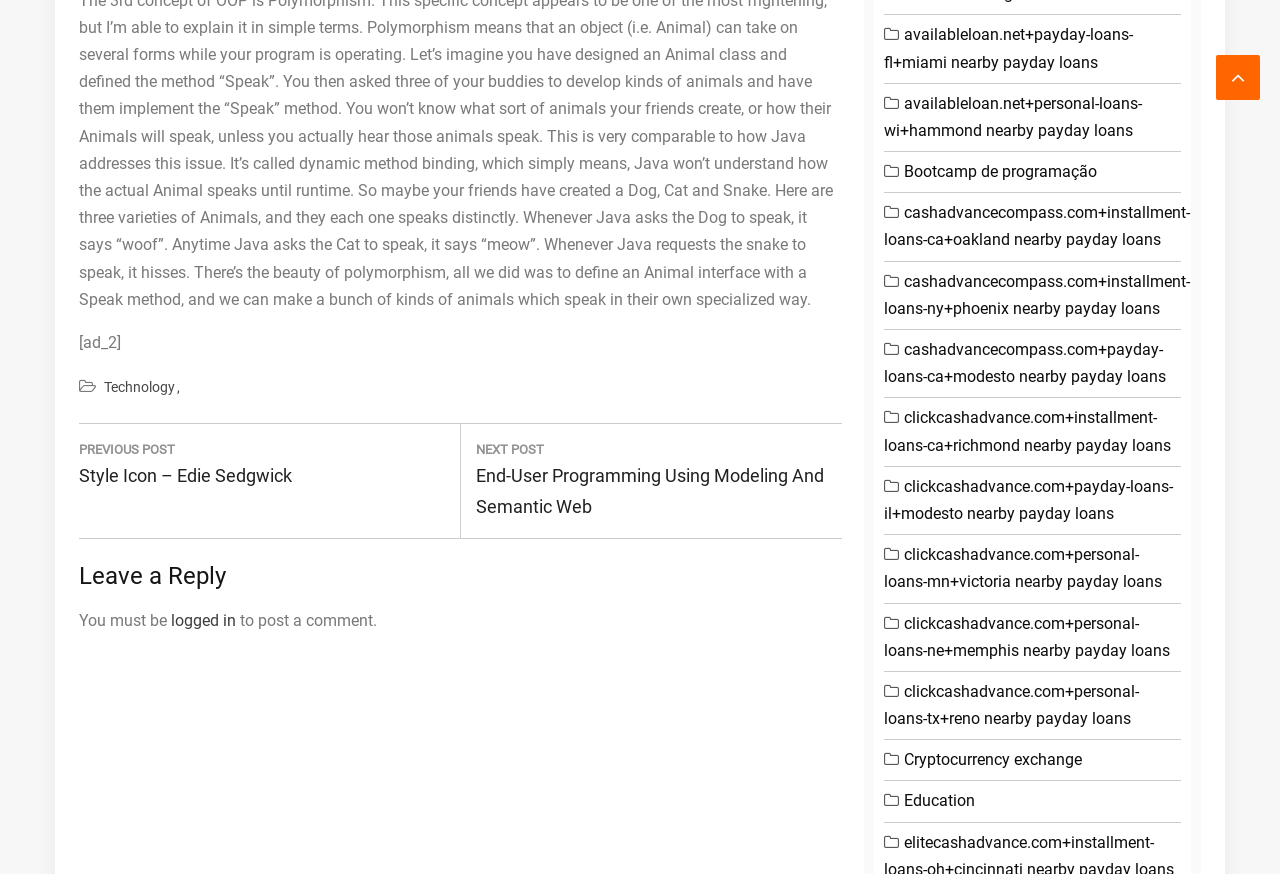Please determine the bounding box coordinates of the element's region to click for the following instruction: "Click on 'Previous Post: Style Icon – Edie Sedgwick'".

[0.062, 0.485, 0.24, 0.581]